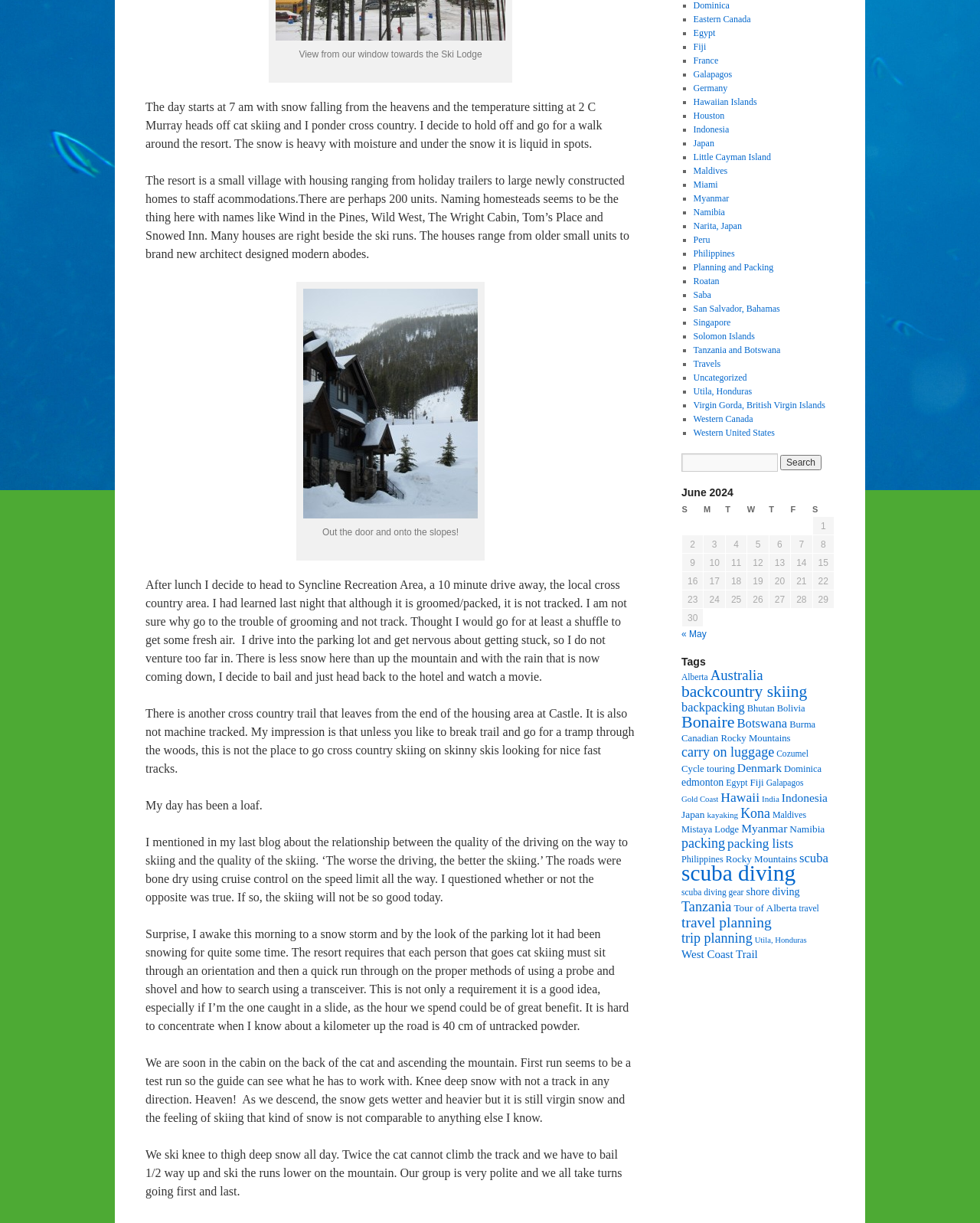Given the element description May 2015, specify the bounding box coordinates of the corresponding UI element in the format (top-left x, top-left y, bottom-right x, bottom-right y). All values must be between 0 and 1.

None